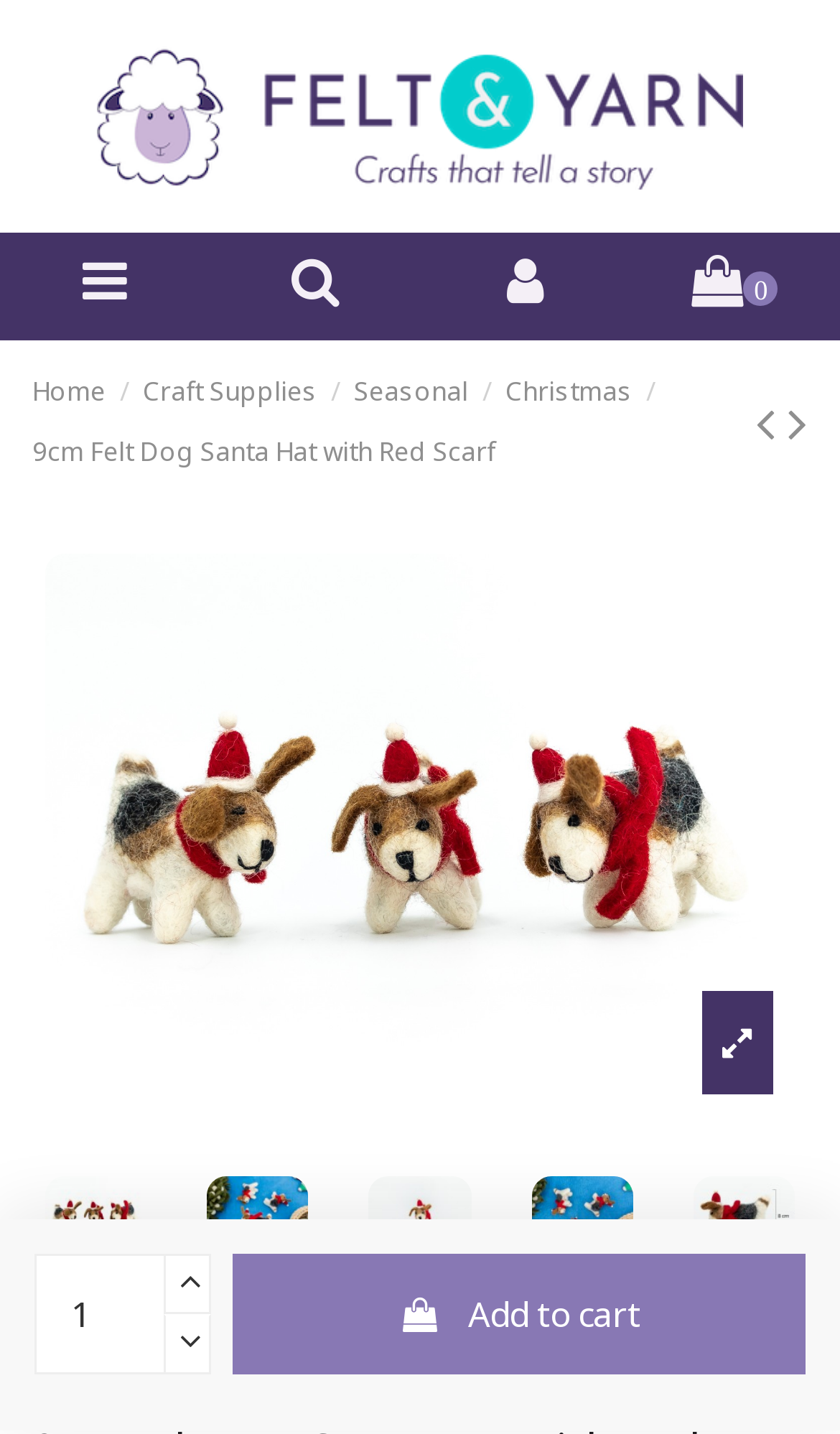Find the bounding box coordinates for the area you need to click to carry out the instruction: "View the 'Felt Dog Santa Hat with Red Scarf' image". The coordinates should be four float numbers between 0 and 1, indicated as [left, top, right, bottom].

[0.038, 0.377, 0.962, 0.787]